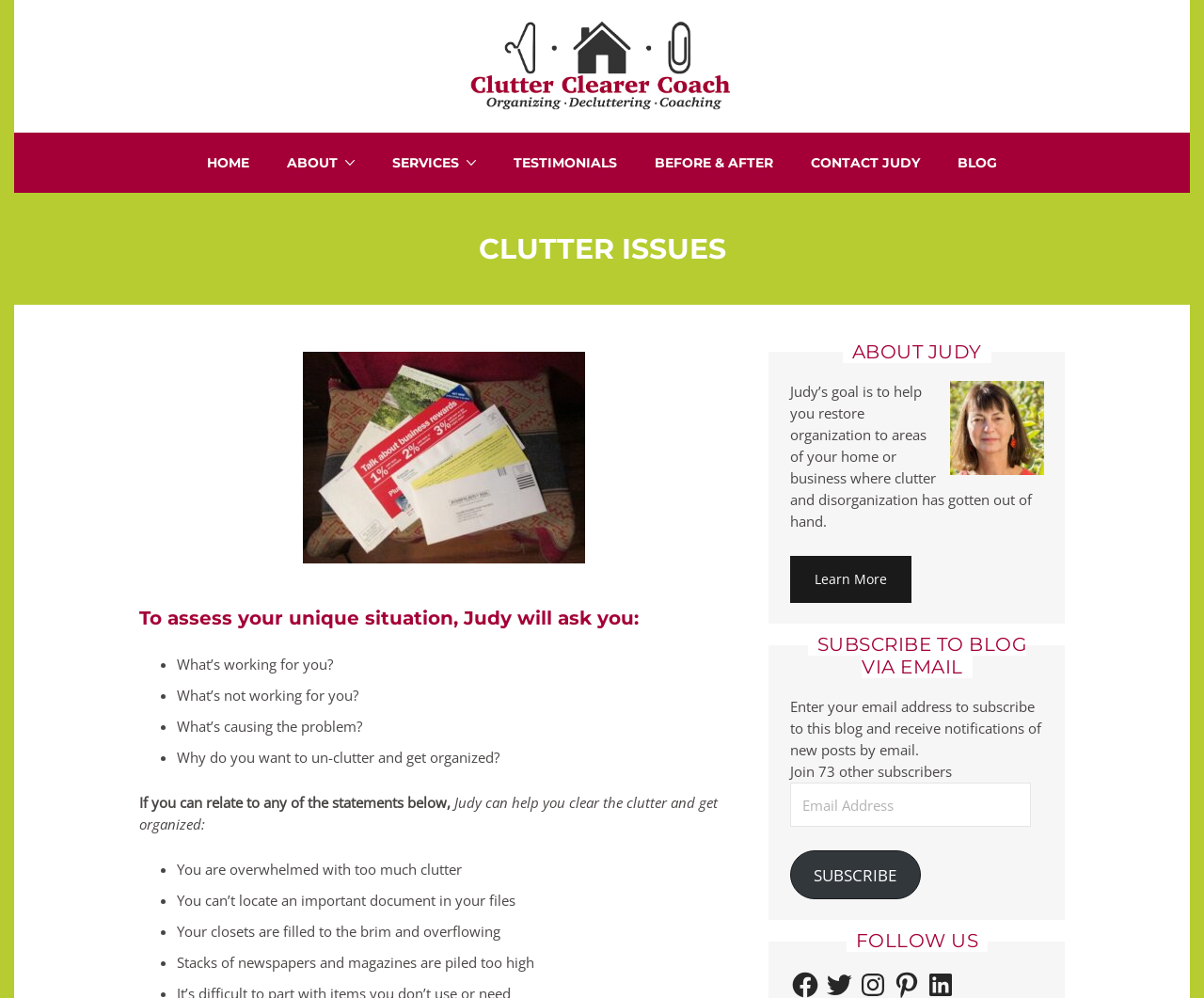Create a detailed description of the webpage's content and layout.

This webpage is about Clutter Clearer Coach, a professional organizer who helps individuals and businesses clear clutter and get organized. At the top of the page, there is a logo of Clutter Clearer Coach, which is an image with a link. Below the logo, there is a navigation menu with links to different sections of the website, including HOME, ABOUT, SERVICES, TESTIMONIALS, BEFORE & AFTER, CONTACT JUDY, and BLOG.

The main content of the page is divided into three sections. The first section has a heading "CLUTTER ISSUES" and describes the services offered by Judy, the Clutter Clearer Coach. It explains that Judy will ask clients questions to assess their unique situation, including what's working for them, what's not working, what's causing the problem, and why they want to un-clutter and get organized. Below this, there is a list of statements that clients may relate to, such as feeling overwhelmed with clutter, being unable to locate important documents, or having overflowing closets.

The second section has a heading "ABOUT JUDY" and provides a brief description of Judy's goal to help clients restore organization to areas of their home or business where clutter and disorganization have gotten out of hand. There is also a link to "Learn More" about Judy.

The third section has two subsections. The first subsection has a heading "SUBSCRIBE TO BLOG VIA EMAIL" and allows visitors to enter their email address to subscribe to the blog and receive notifications of new posts. The second subsection has a heading "FOLLOW US" and provides links to social media platforms.

Throughout the page, there are several headings, links, images, and text boxes, which are organized in a clear and concise manner.